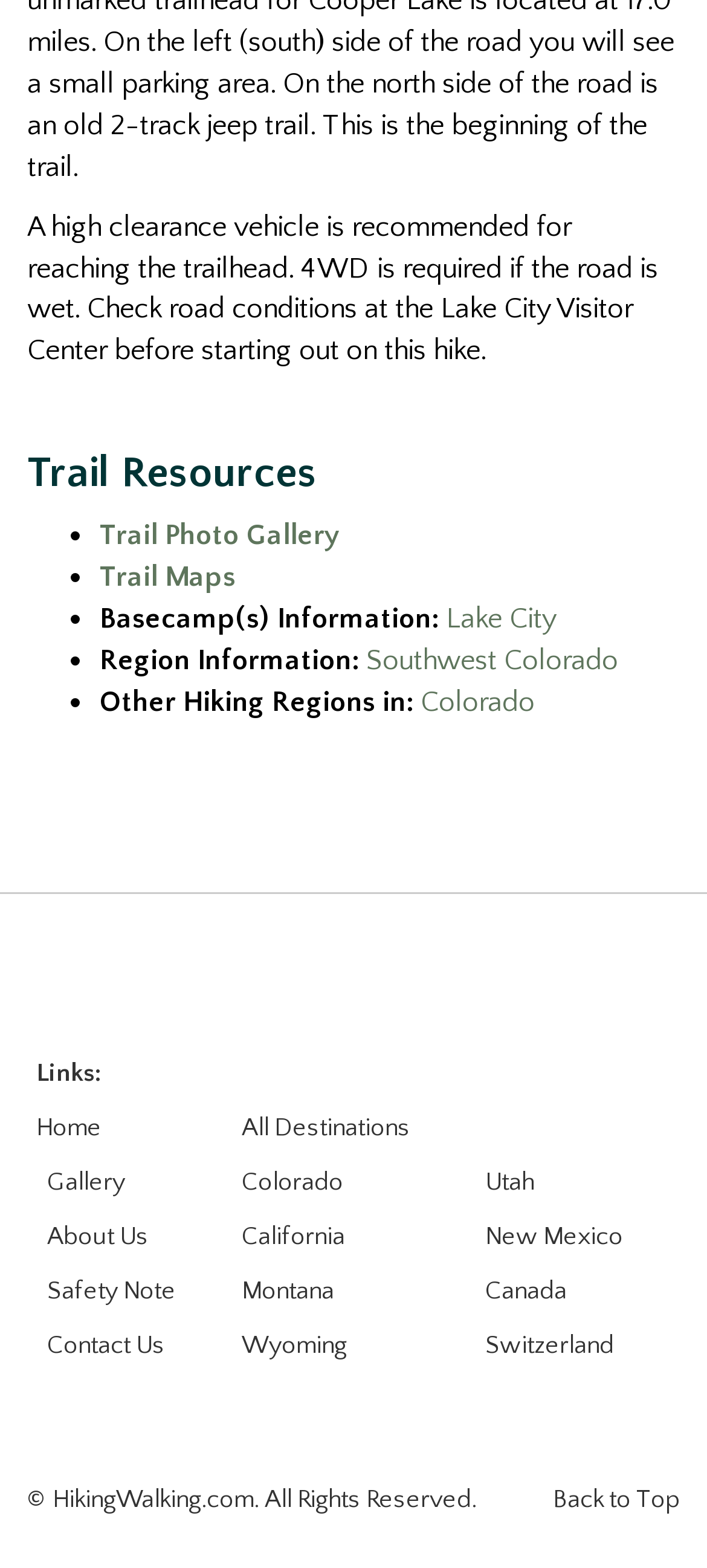Using the provided description Trail Photo Gallery, find the bounding box coordinates for the UI element. Provide the coordinates in (top-left x, top-left y, bottom-right x, bottom-right y) format, ensuring all values are between 0 and 1.

[0.141, 0.331, 0.479, 0.352]